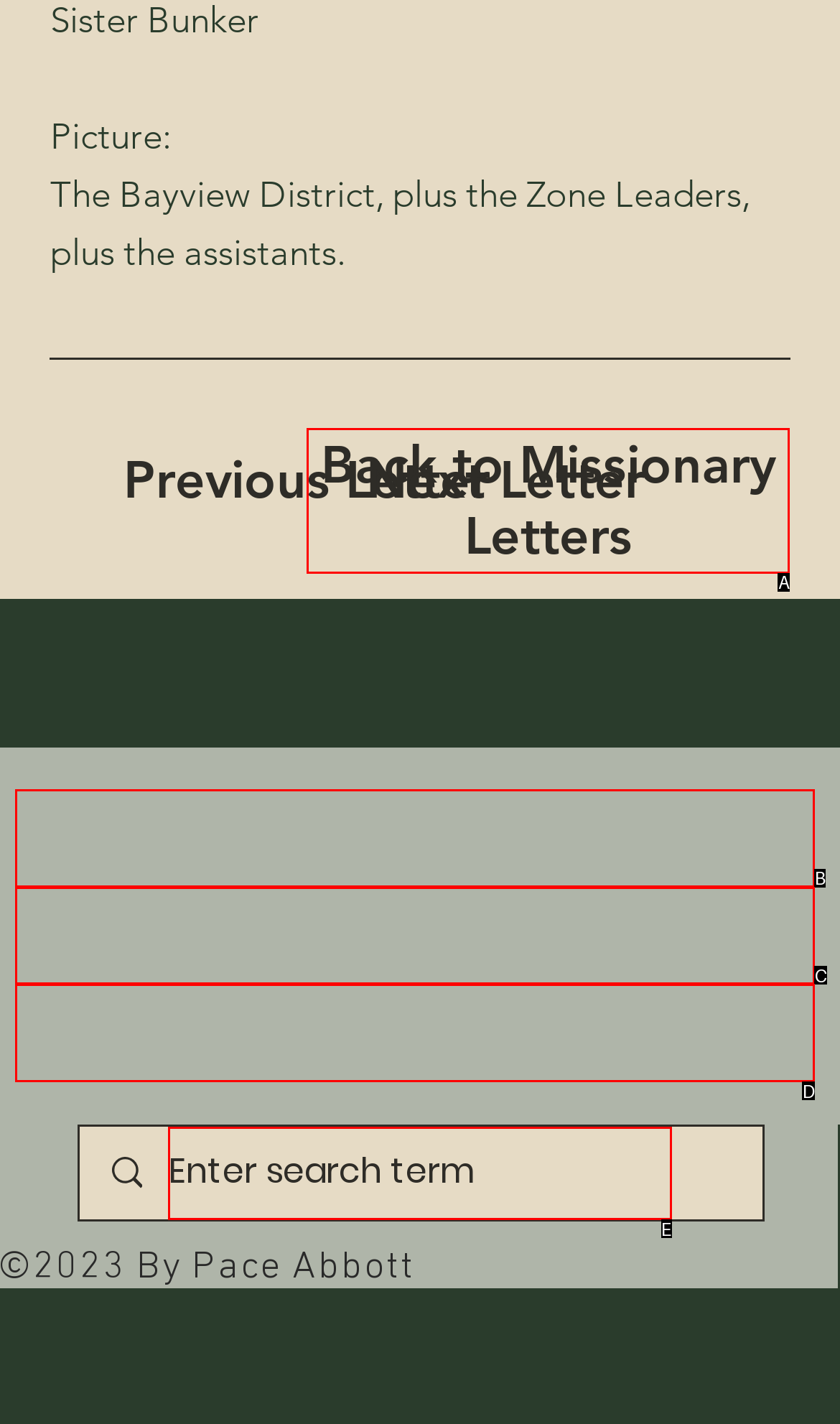Identify which HTML element matches the description: Back to Missionary Letters
Provide your answer in the form of the letter of the correct option from the listed choices.

A